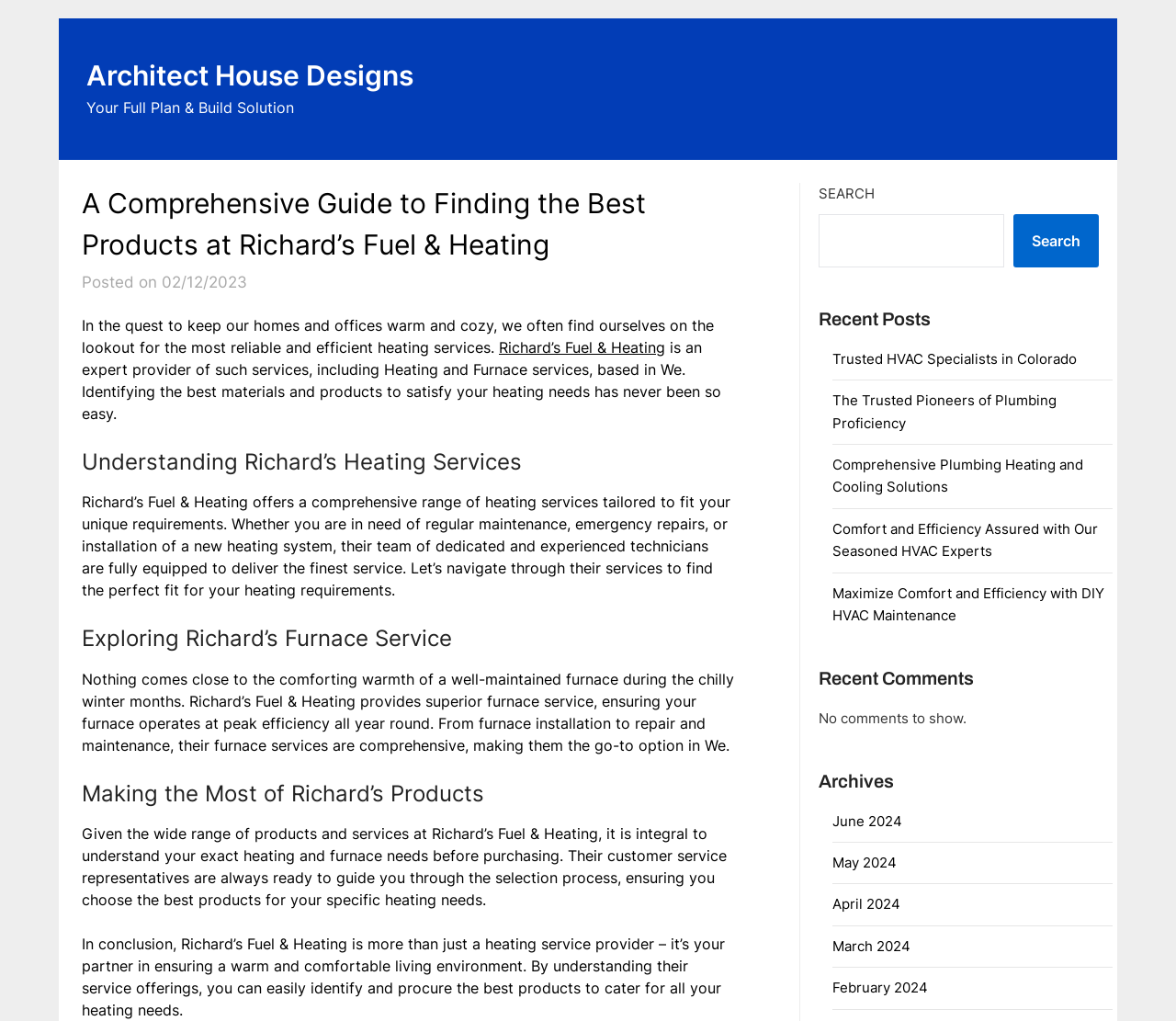Given the element description "Trusted HVAC Specialists in Colorado", identify the bounding box of the corresponding UI element.

[0.708, 0.343, 0.916, 0.36]